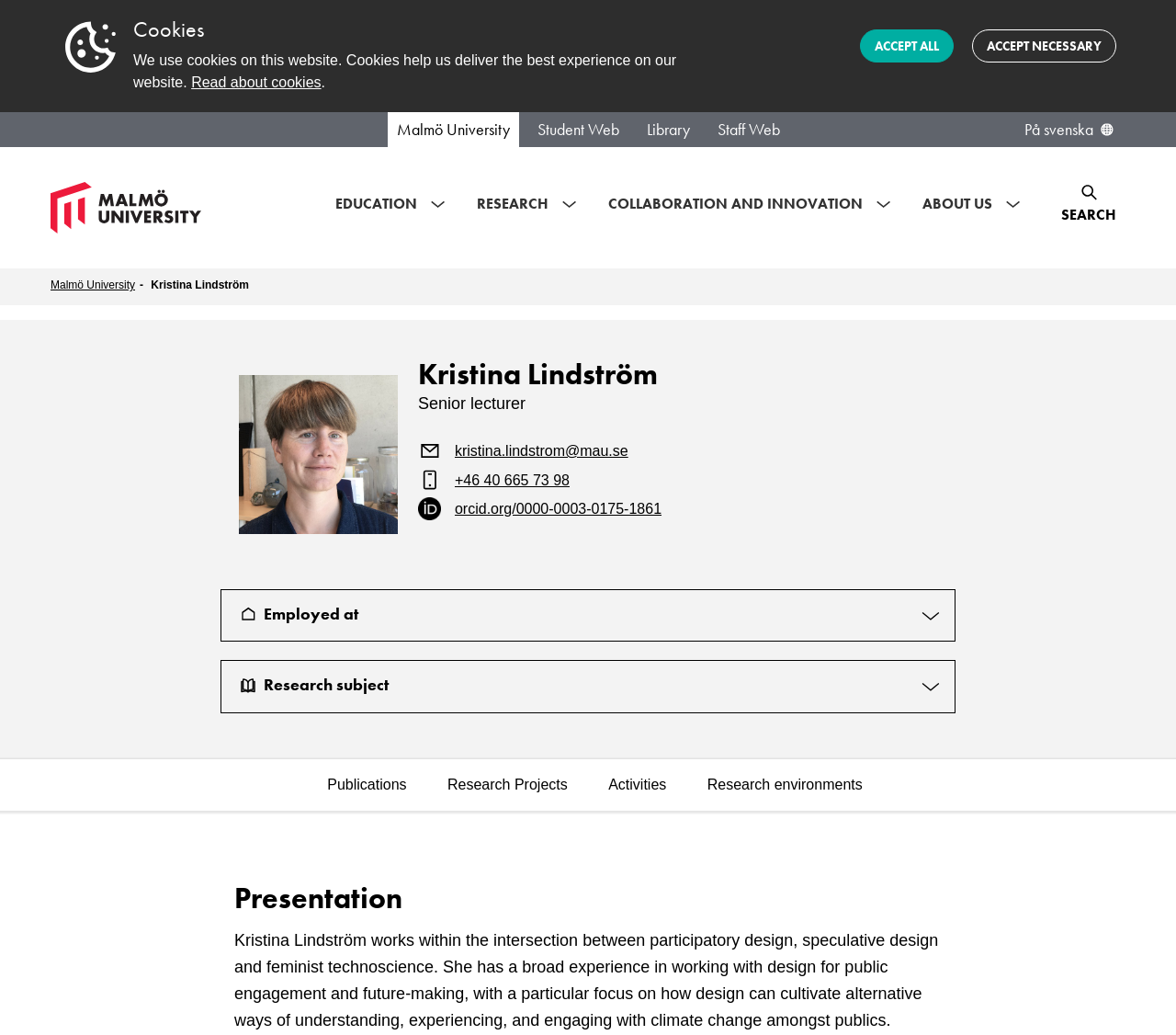Please find the bounding box for the UI component described as follows: "Activities".

[0.517, 0.751, 0.567, 0.773]